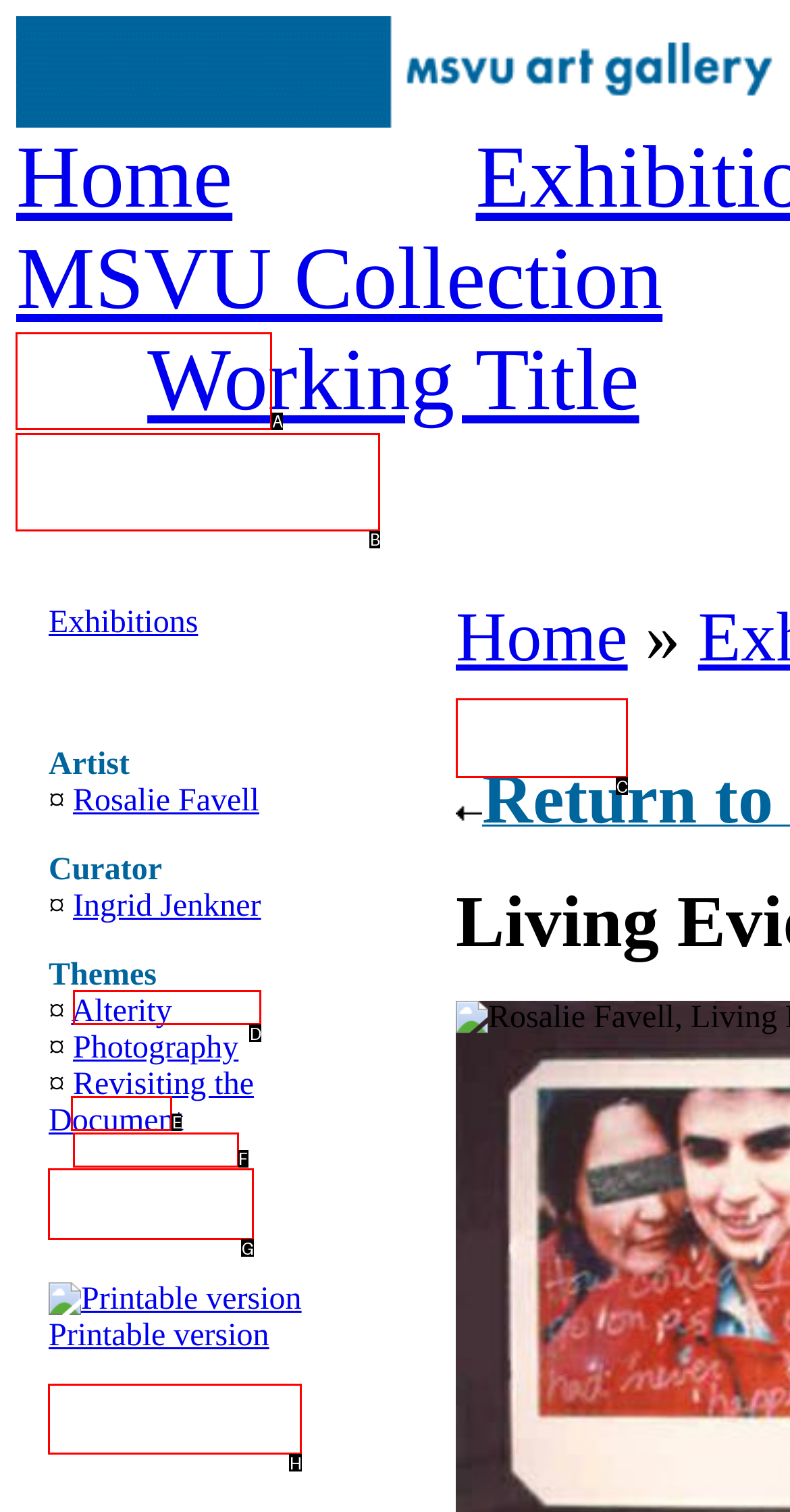Choose the HTML element that aligns with the description: Jonathan Nicklin. Indicate your choice by stating the letter.

None